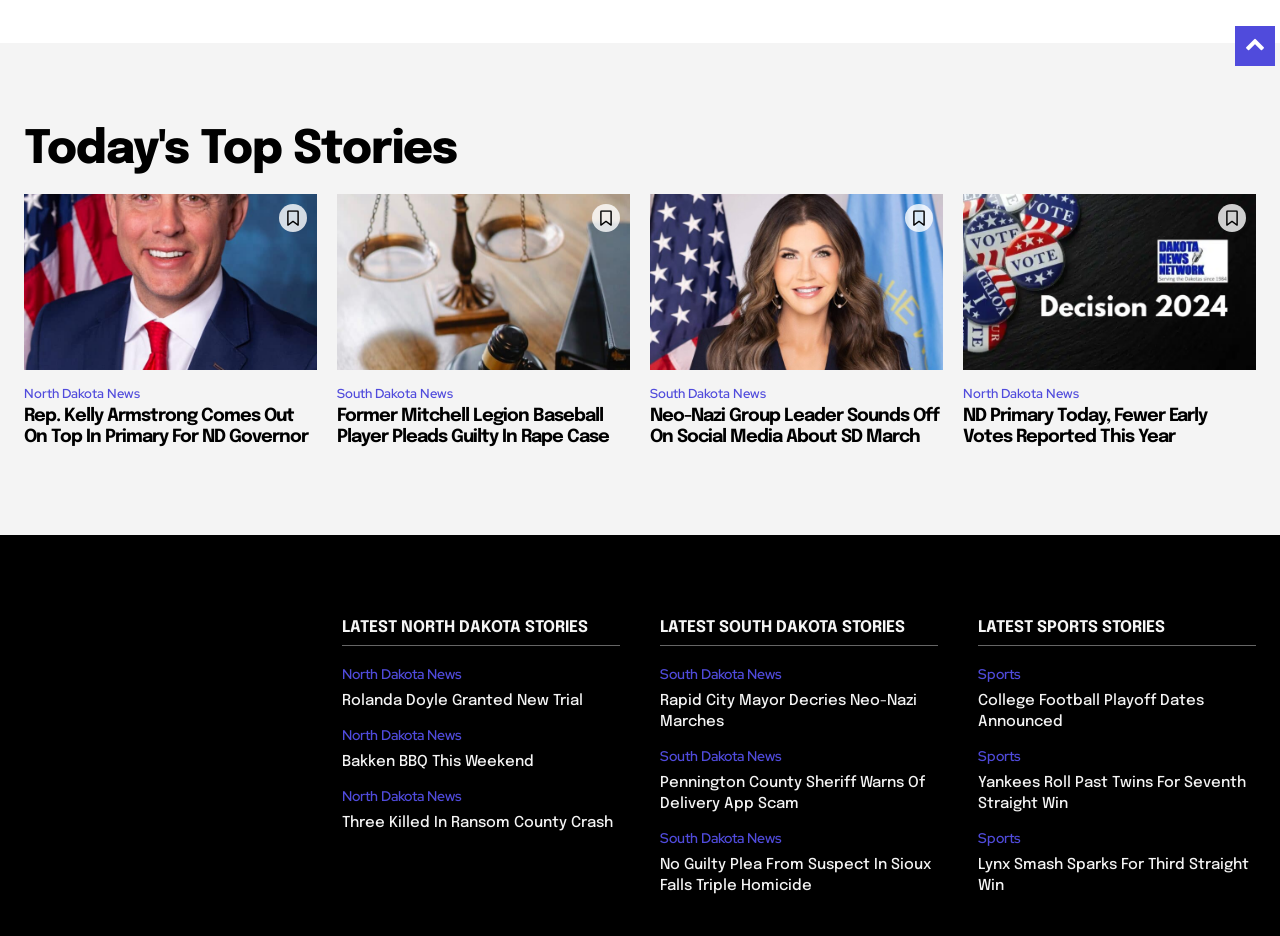Determine the bounding box coordinates of the clickable element to achieve the following action: 'Browse 'South Dakota News''. Provide the coordinates as four float values between 0 and 1, formatted as [left, top, right, bottom].

[0.516, 0.712, 0.611, 0.73]